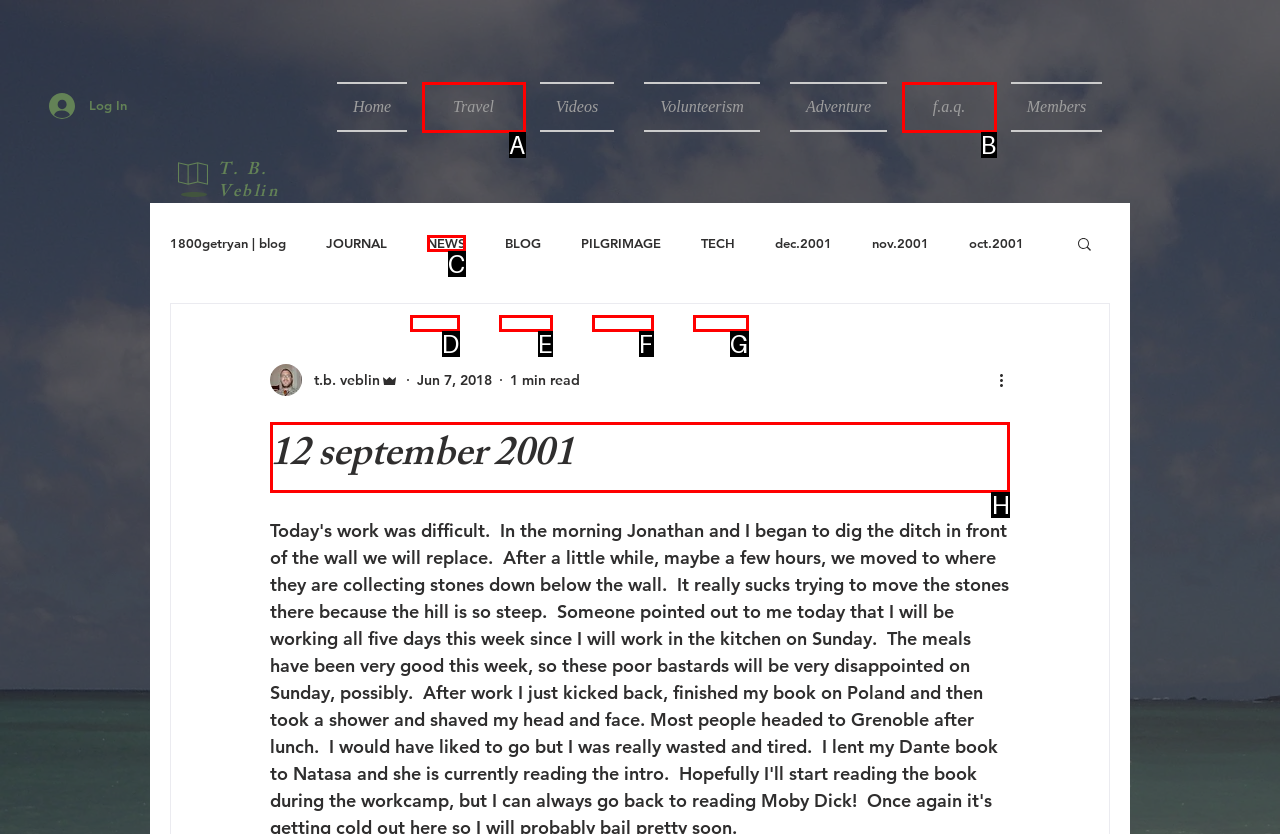Select the appropriate HTML element to click for the following task: Read the 12 september 2001 journal
Answer with the letter of the selected option from the given choices directly.

H